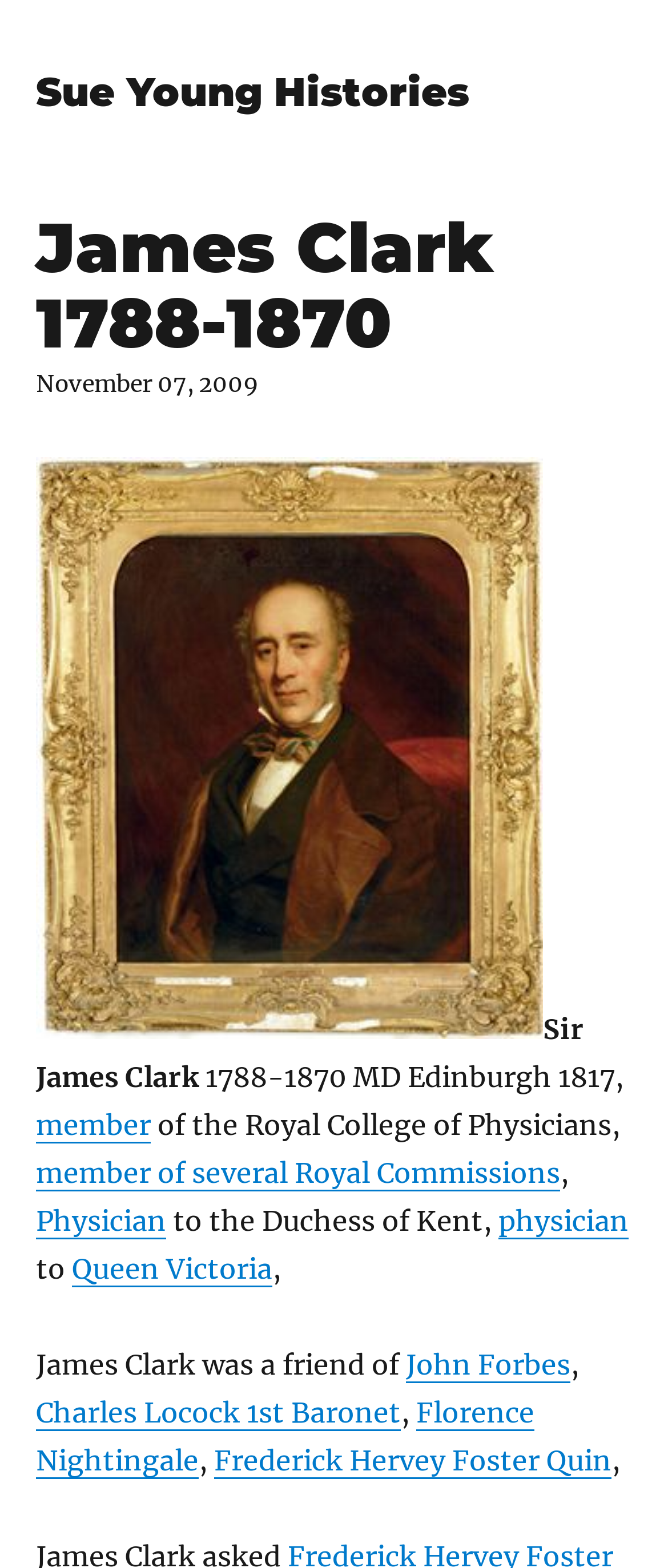Extract the bounding box coordinates for the UI element described by the text: "Charles Locock 1st Baronet". The coordinates should be in the form of [left, top, right, bottom] with values between 0 and 1.

[0.054, 0.89, 0.6, 0.912]